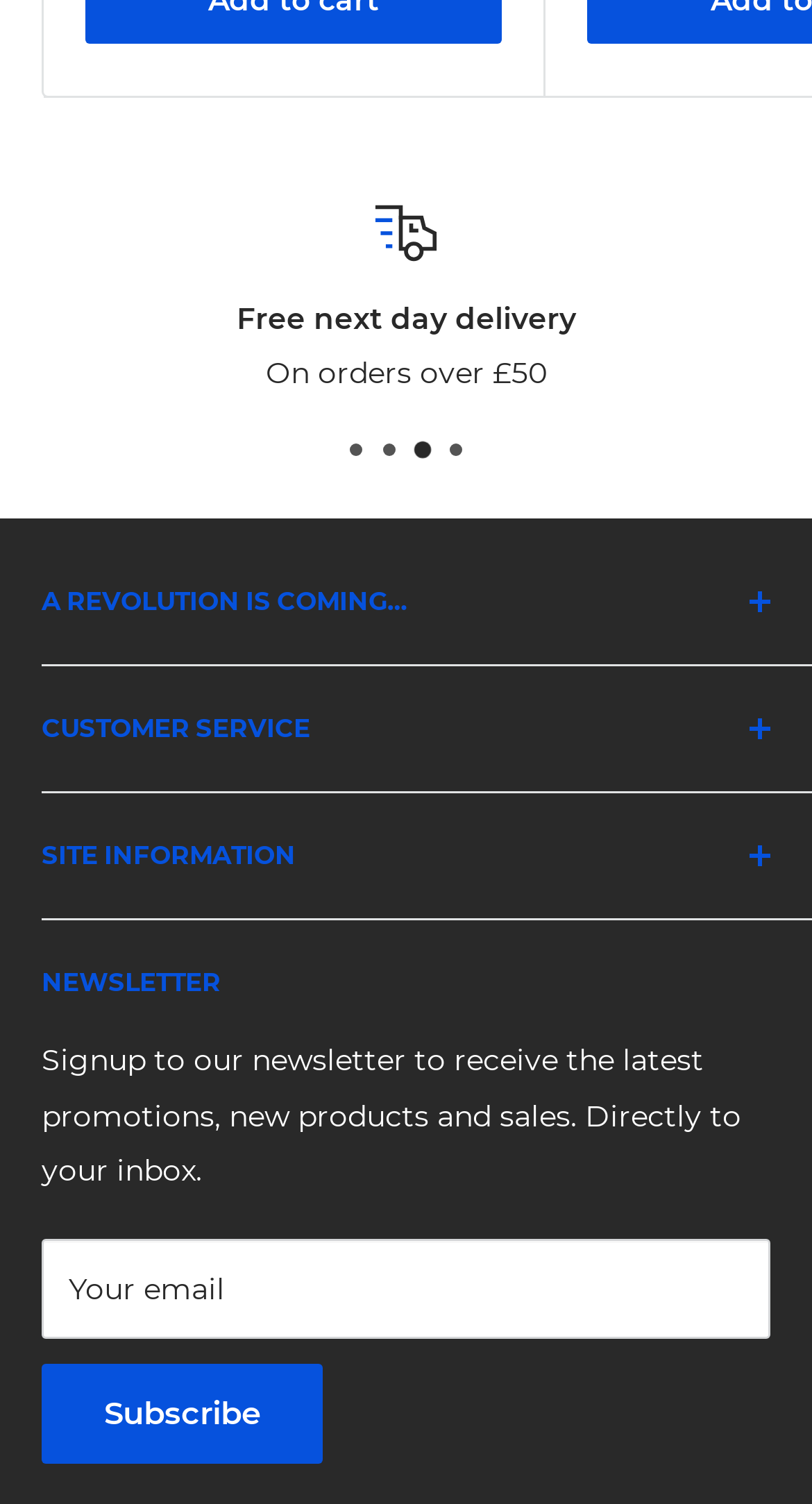What is the minimum order value for free next day delivery?
Please provide a single word or phrase as the answer based on the screenshot.

£50